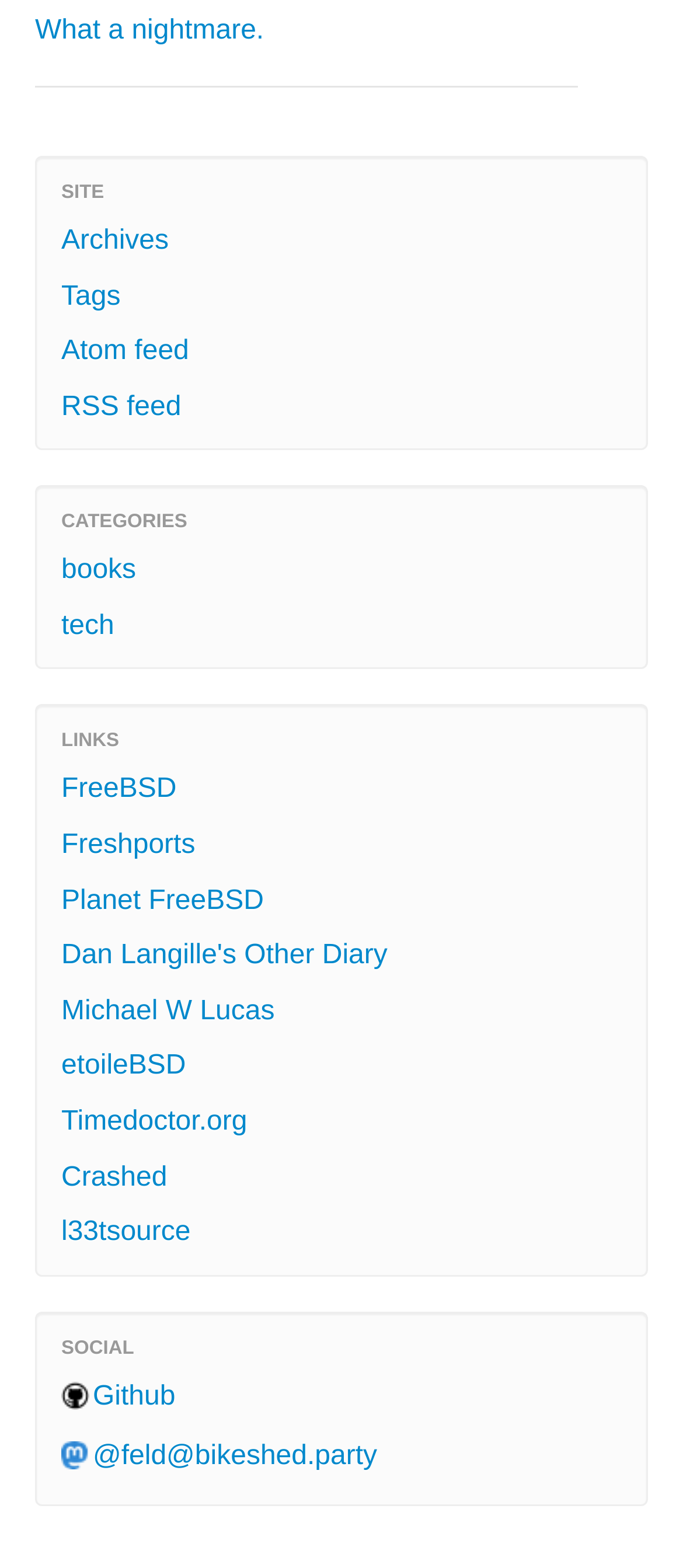Kindly determine the bounding box coordinates for the clickable area to achieve the given instruction: "Click on Archives".

[0.051, 0.136, 0.949, 0.171]